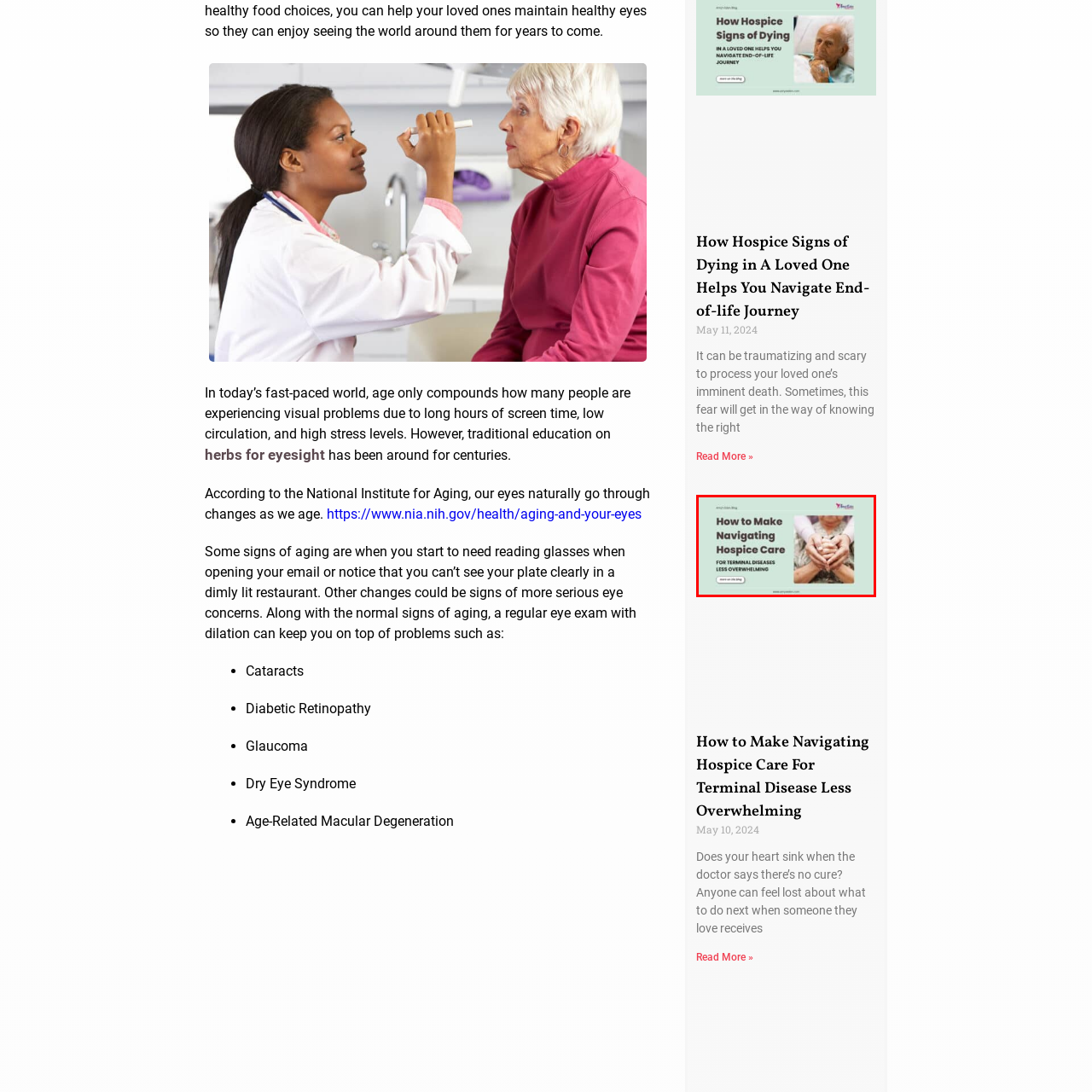What is the tone of the image?
Analyze the highlighted section in the red bounding box of the image and respond to the question with a detailed explanation.

The serene backdrop and soft color palette of the image reflect a calming and hopeful approach to a sensitive subject, which is end-of-life care.